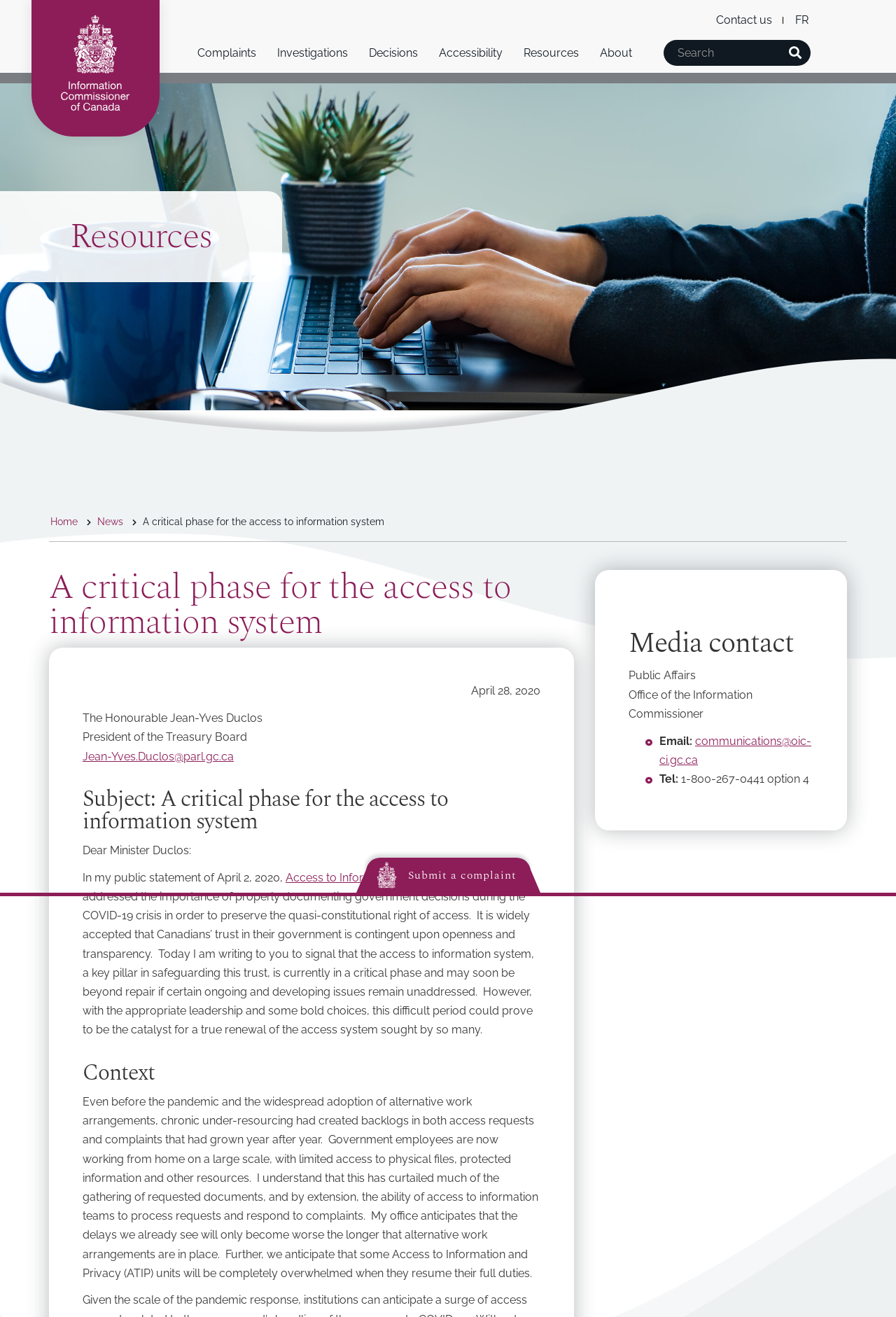Bounding box coordinates are given in the format (top-left x, top-left y, bottom-right x, bottom-right y). All values should be floating point numbers between 0 and 1. Provide the bounding box coordinate for the UI element described as: parent_node: Search name="search_api_fulltext" placeholder="Search"

[0.745, 0.03, 0.874, 0.05]